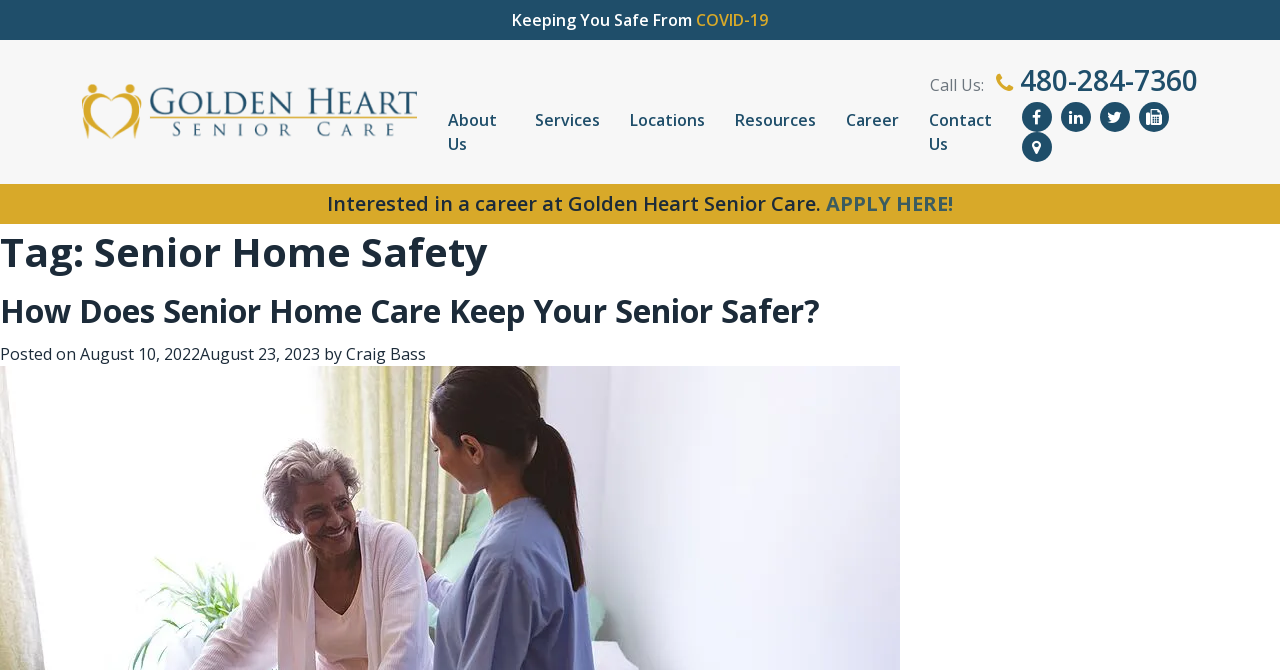Locate the bounding box coordinates of the clickable region to complete the following instruction: "Call the phone number."

[0.778, 0.091, 0.936, 0.148]